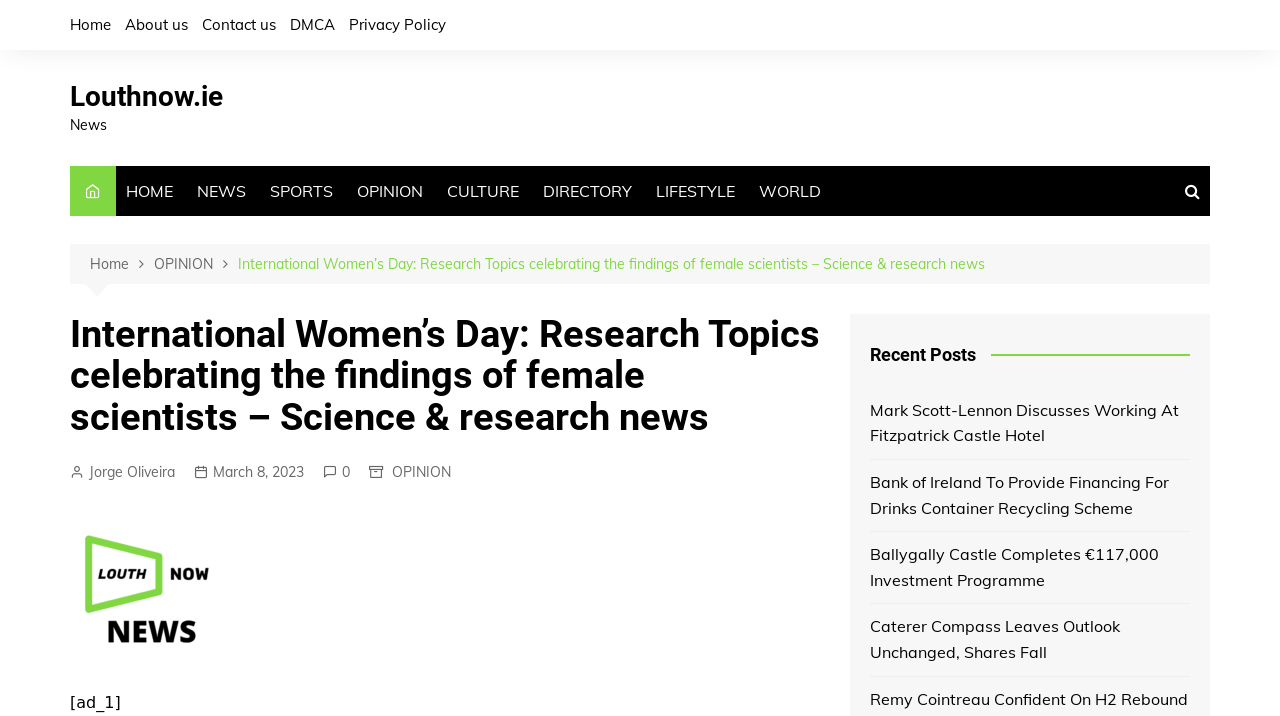Please determine the bounding box coordinates of the clickable area required to carry out the following instruction: "Read Mark Scott-Lennon Discusses Working At Fitzpatrick Castle Hotel". The coordinates must be four float numbers between 0 and 1, represented as [left, top, right, bottom].

[0.68, 0.556, 0.93, 0.627]